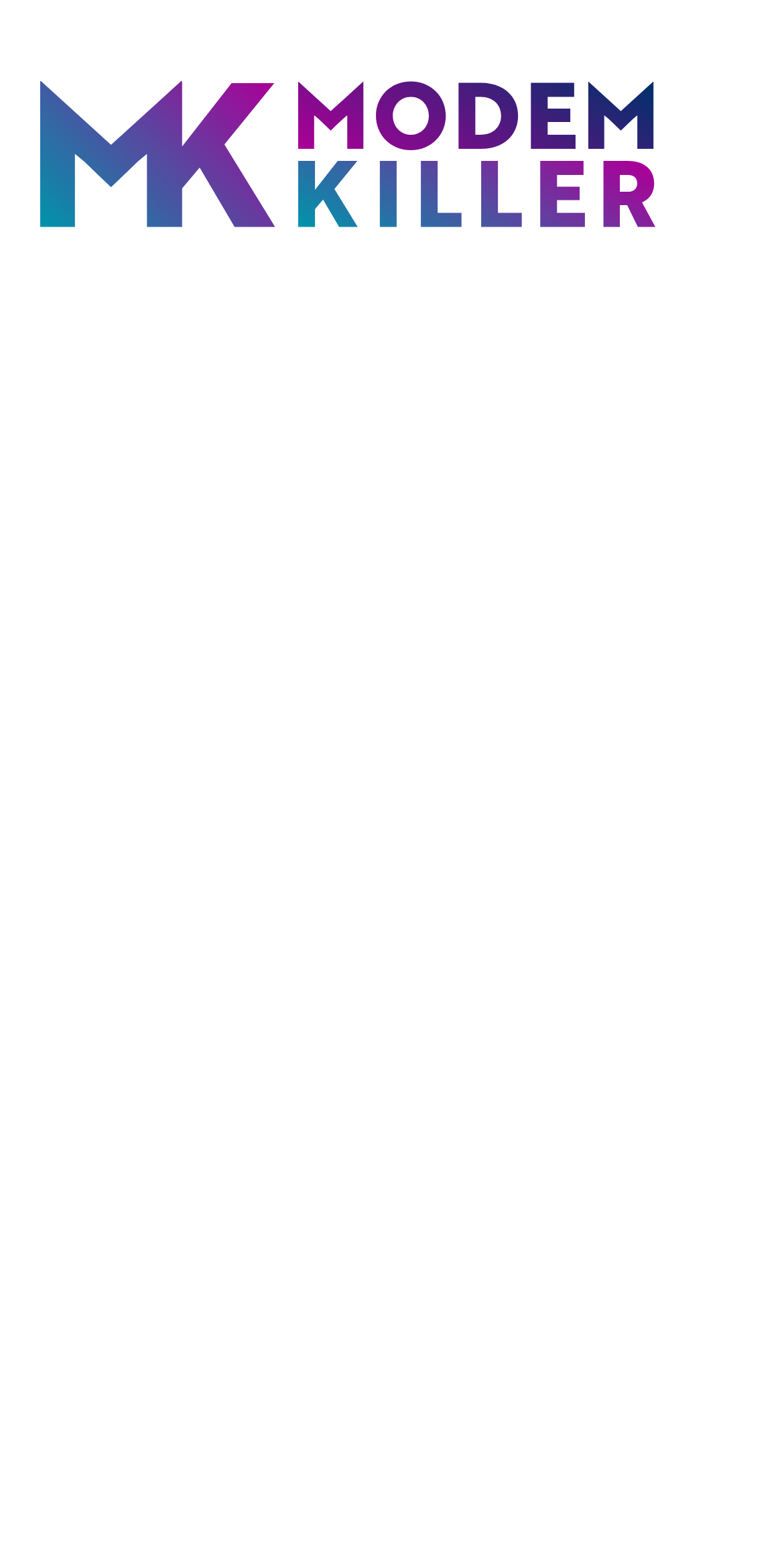How many social media links are there?
From the image, respond using a single word or phrase.

4